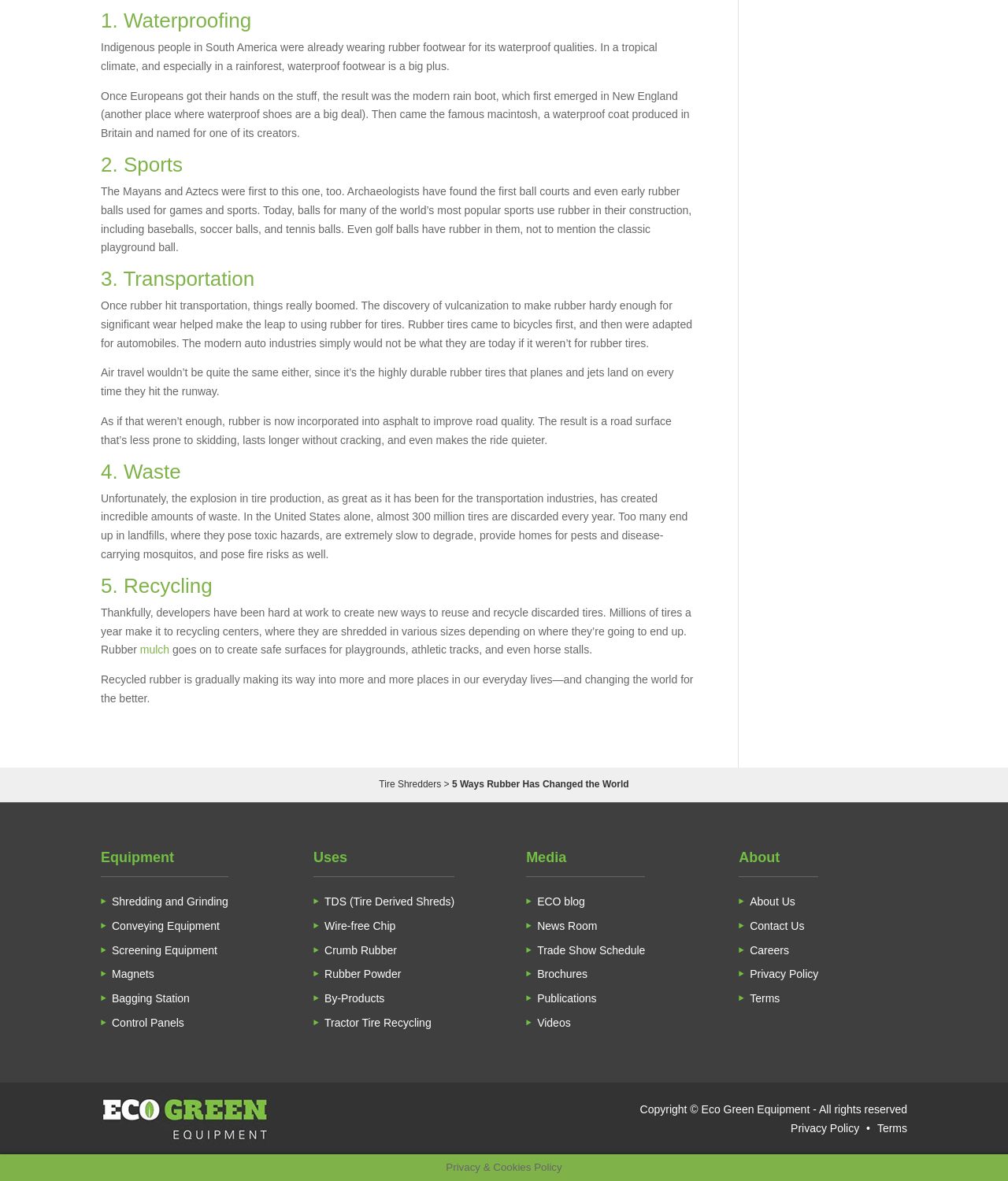Kindly determine the bounding box coordinates of the area that needs to be clicked to fulfill this instruction: "Read about '5 Ways Rubber Has Changed the World'".

[0.448, 0.659, 0.624, 0.669]